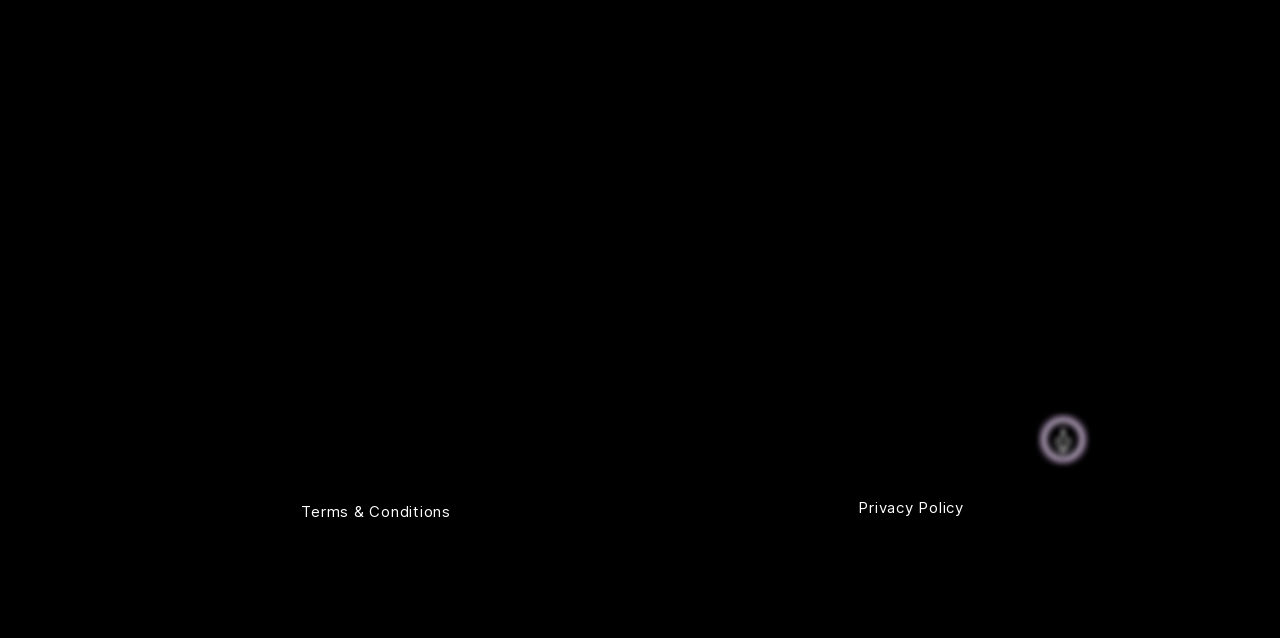Please give a short response to the question using one word or a phrase:
What is above the social media links?

FIN.